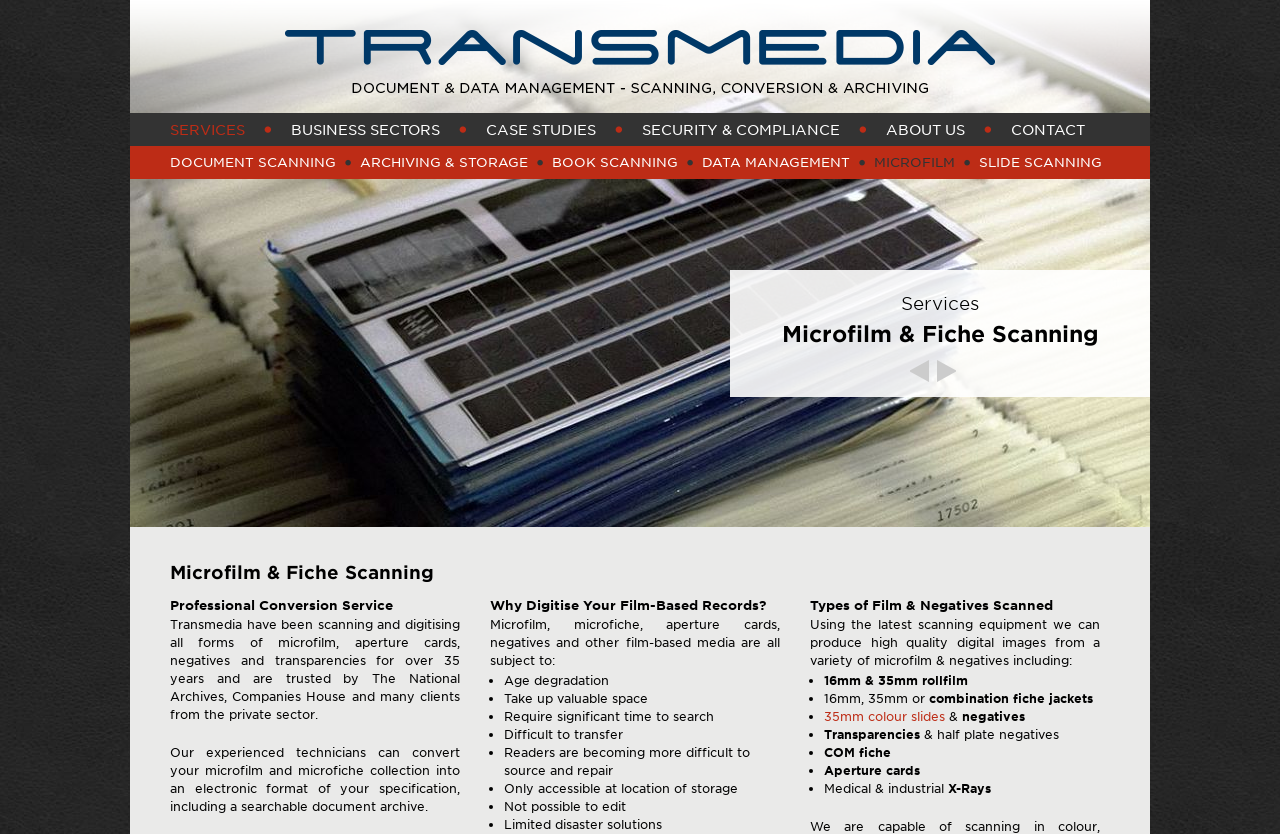Answer briefly with one word or phrase:
What type of records can be digitized?

Microfilm, aperture cards, negatives